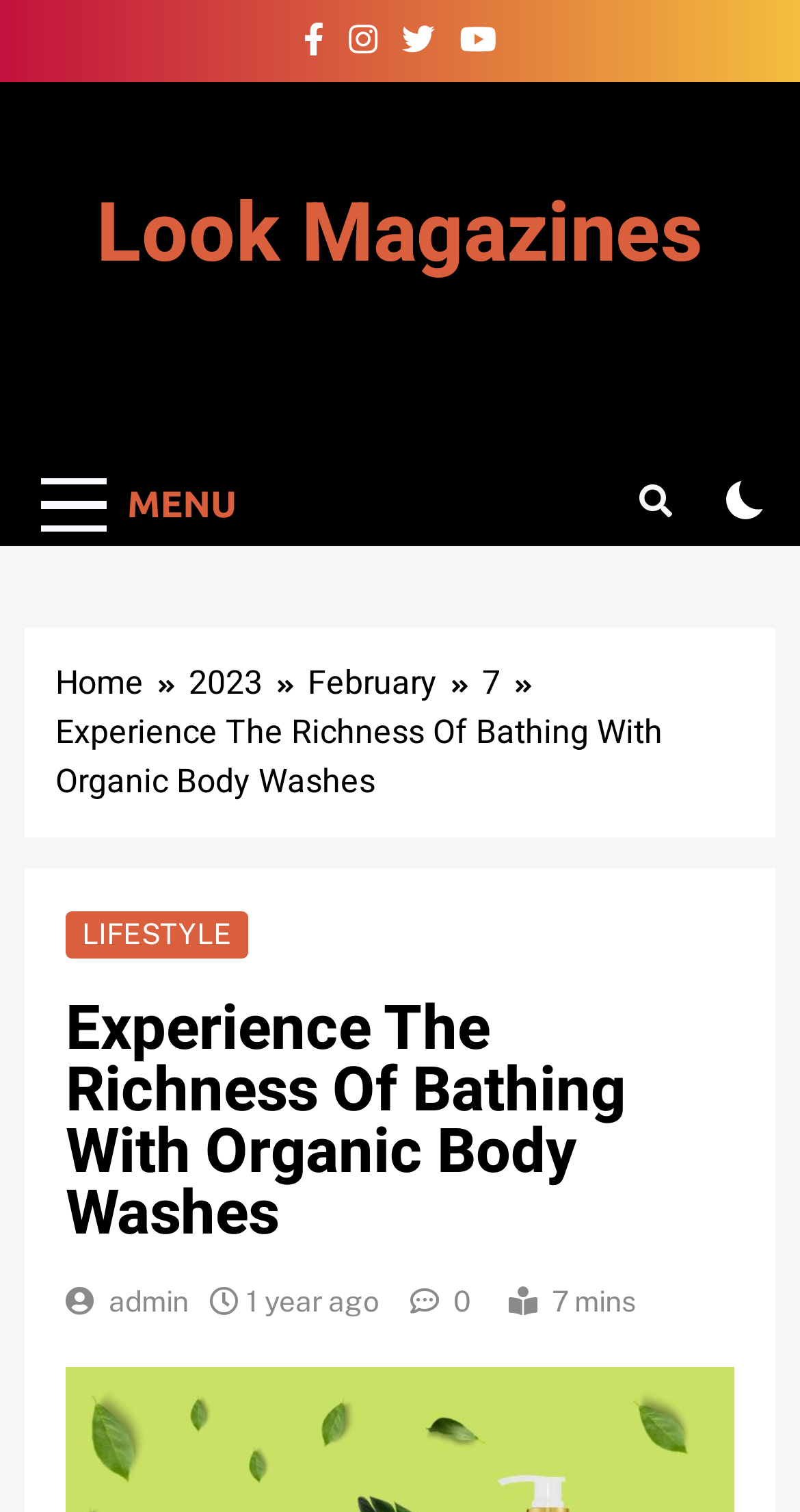Indicate the bounding box coordinates of the clickable region to achieve the following instruction: "Click the MENU button."

[0.031, 0.304, 0.316, 0.362]